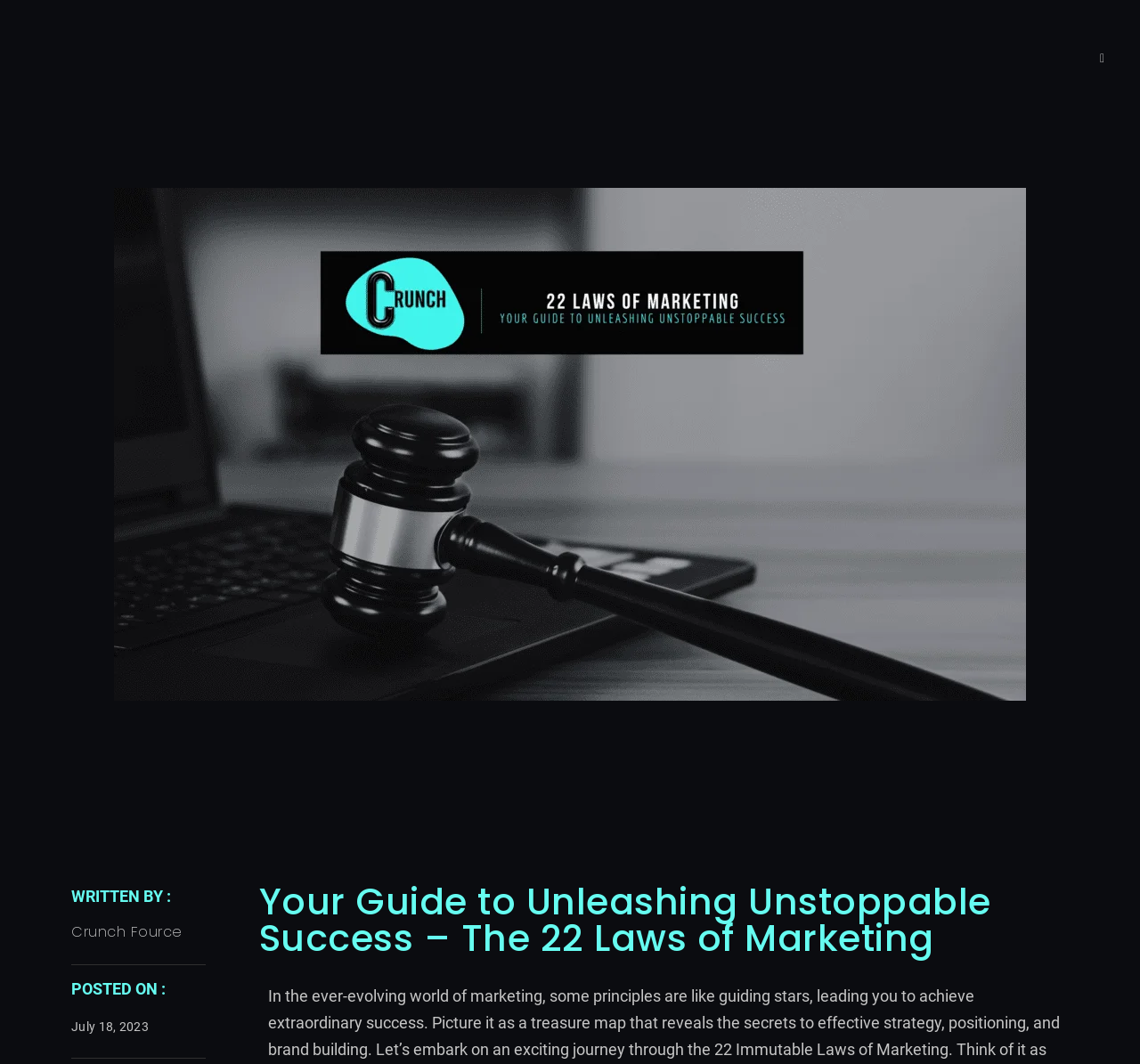What is the main topic of this article?
Look at the image and respond with a one-word or short-phrase answer.

The 22 Laws of Marketing